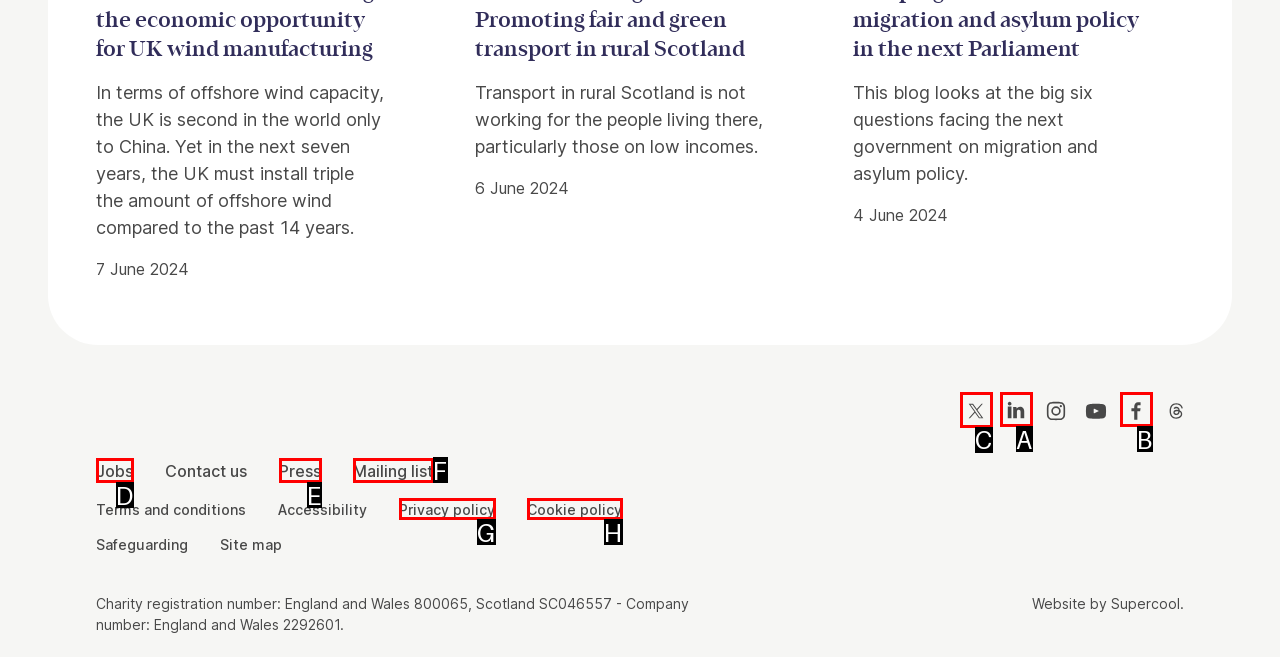What is the letter of the UI element you should click to View Twitter profile? Provide the letter directly.

C